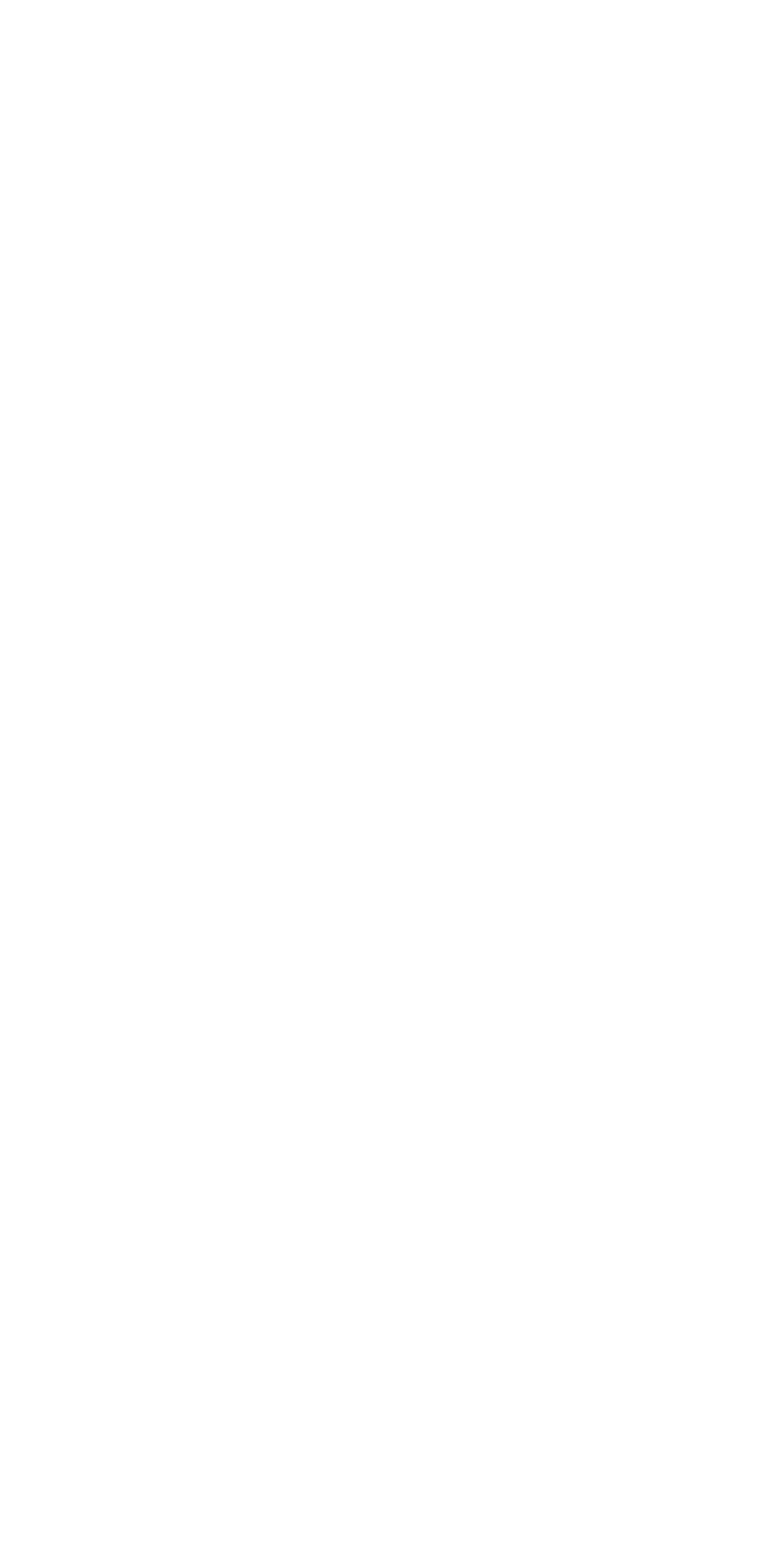Kindly determine the bounding box coordinates for the area that needs to be clicked to execute this instruction: "Go to home page".

[0.062, 0.099, 0.172, 0.123]